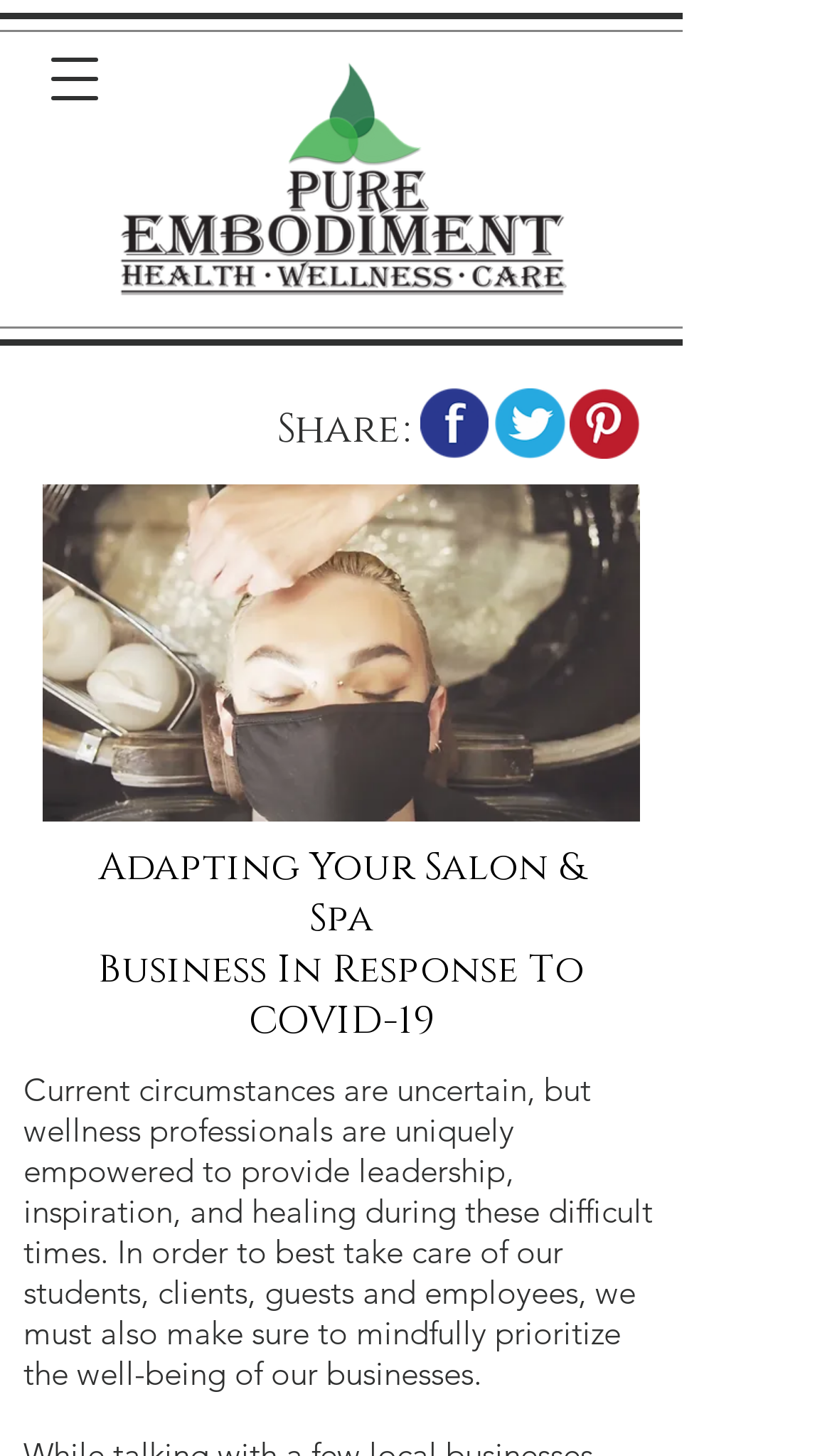Use the information in the screenshot to answer the question comprehensively: What is the topic of the main image?

I looked at the image description 'COVID-19 SPA.jpg' and inferred that the main image is related to COVID-19 and spa.